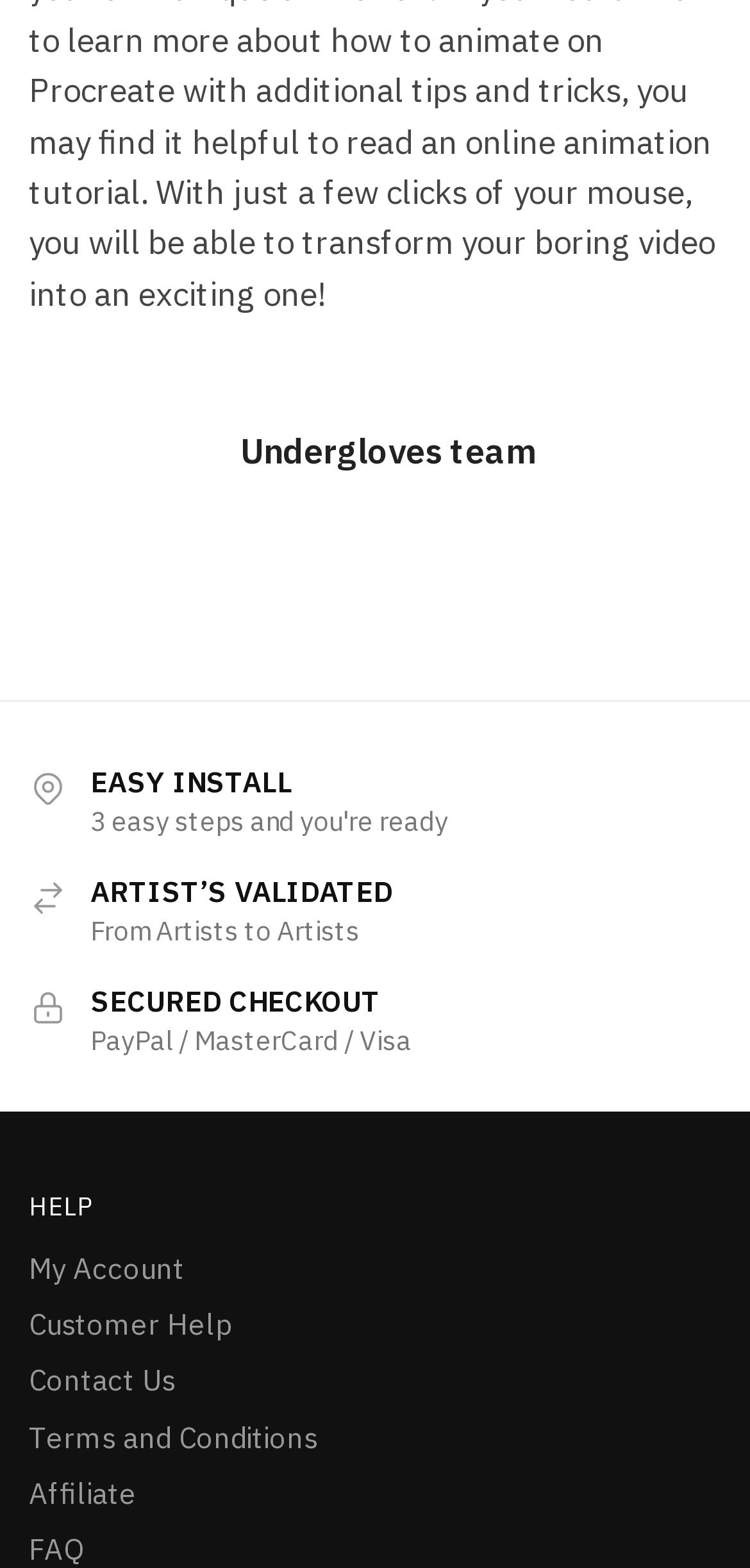Please specify the bounding box coordinates of the clickable region to carry out the following instruction: "click HELP". The coordinates should be four float numbers between 0 and 1, in the format [left, top, right, bottom].

[0.038, 0.76, 0.123, 0.78]